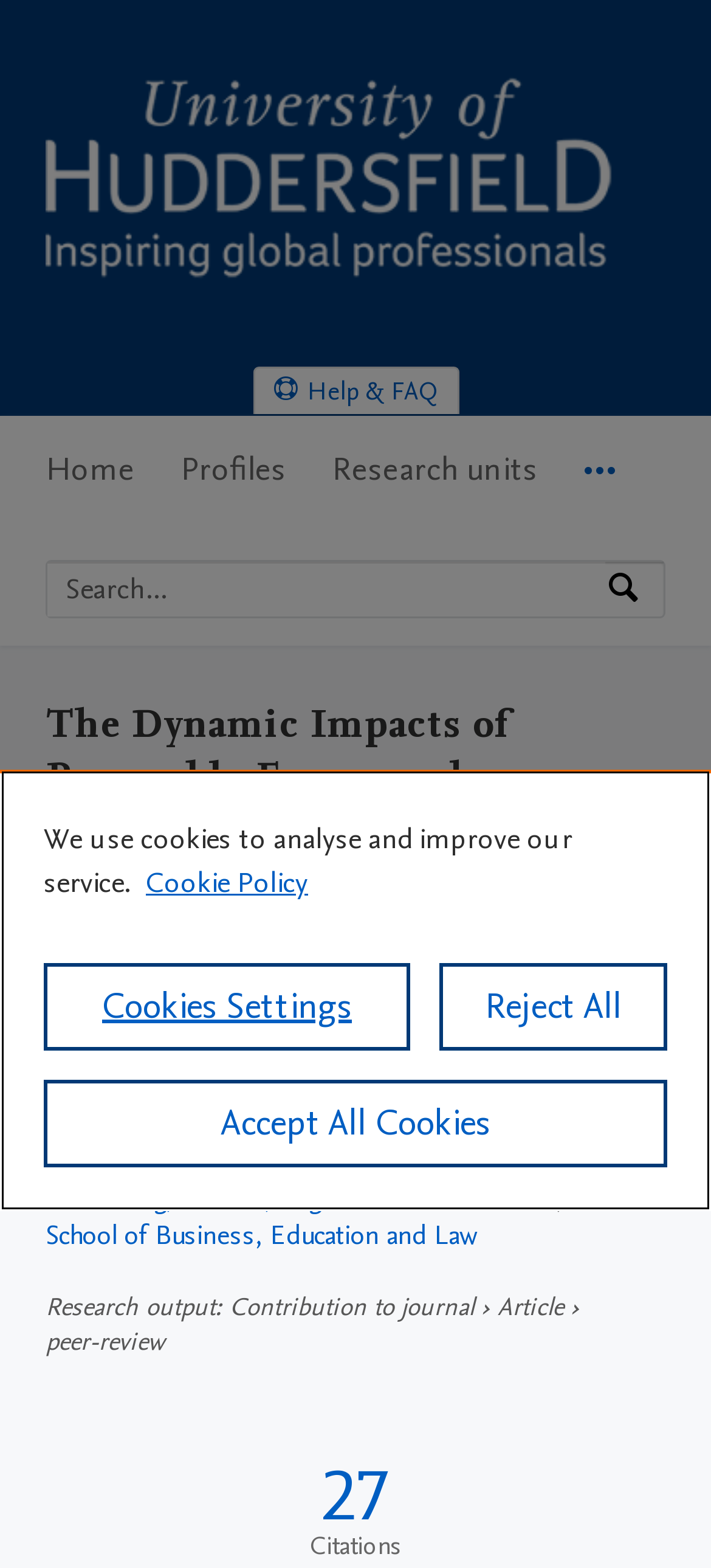What is the name of the research portal?
Use the image to give a comprehensive and detailed response to the question.

I found the answer by looking at the link element with the text 'University of Huddersfield Research Portal Home University of Huddersfield Research Portal Logo' which is located at the top of the webpage.